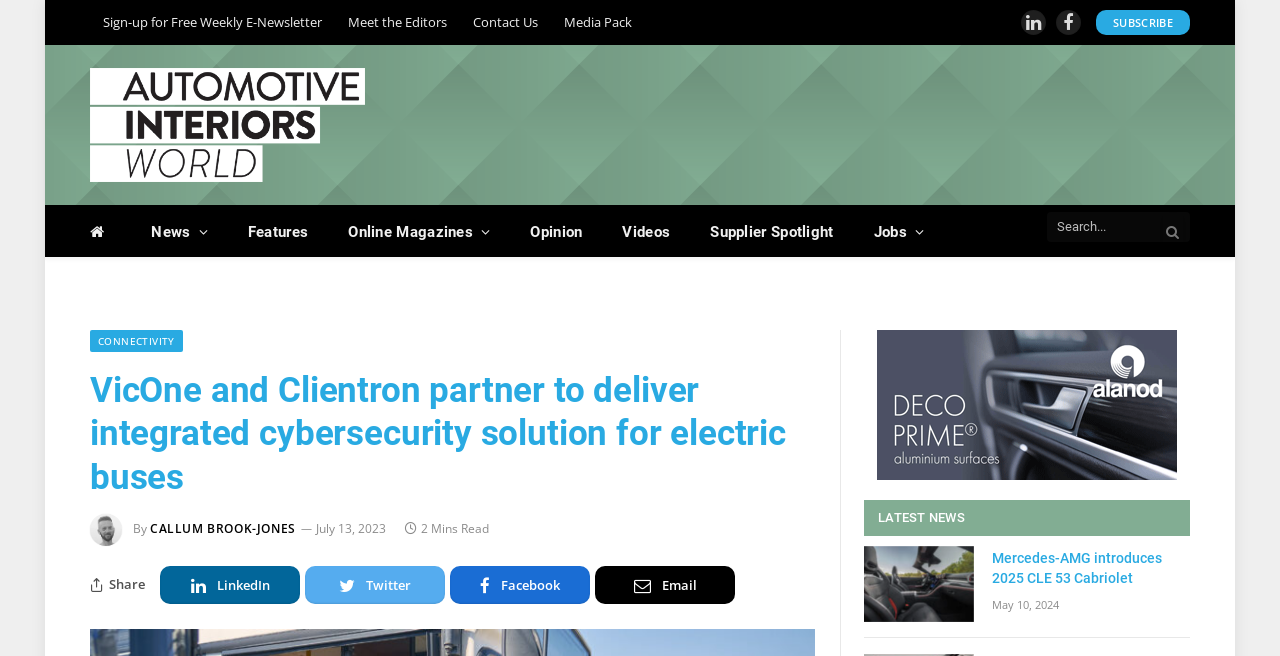Examine the image carefully and respond to the question with a detailed answer: 
How many social media links are there?

I counted the social media links at the top-right corner of the webpage and found four links: LinkedIn, Facebook, Twitter, and Email.